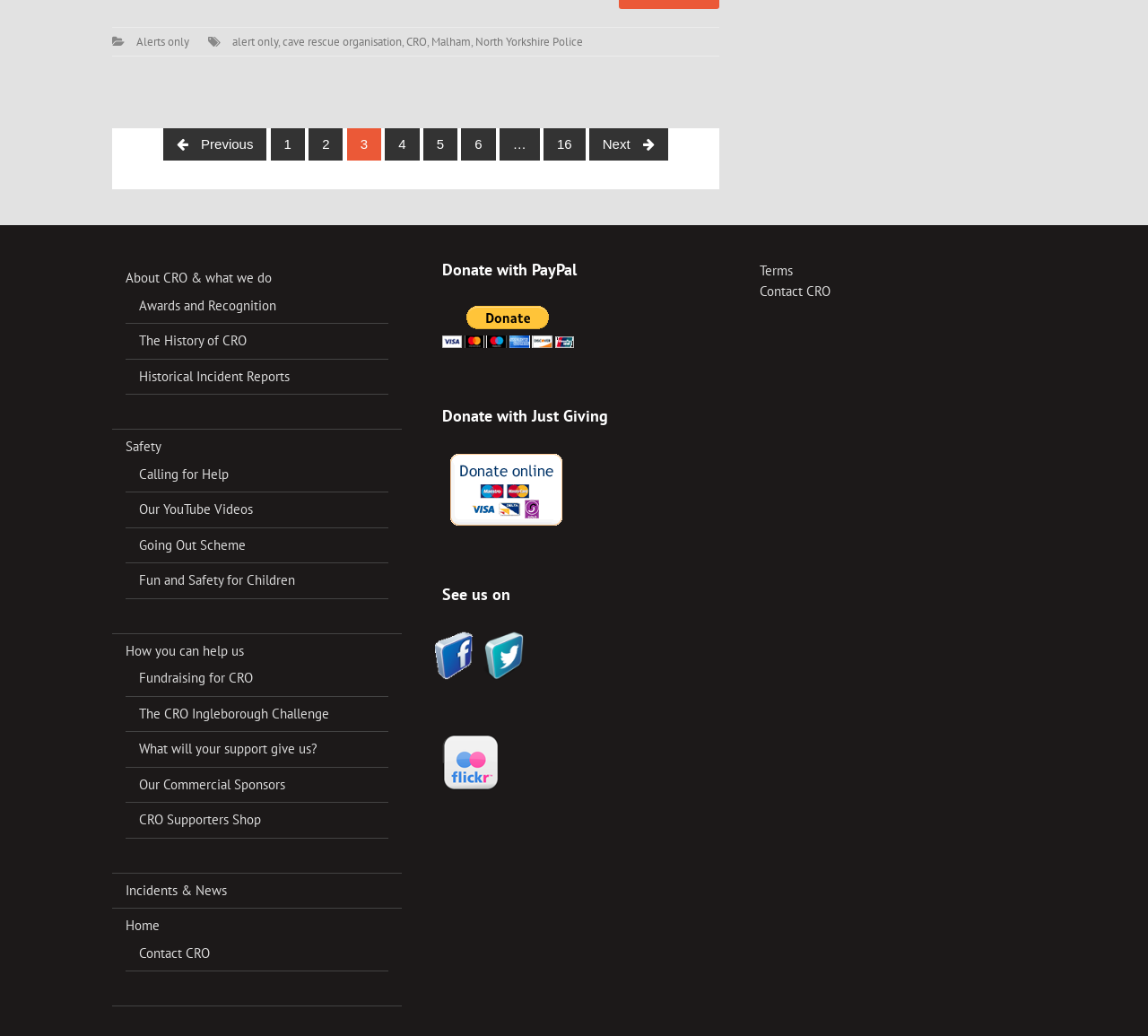Given the description Fun and Safety for Children, predict the bounding box coordinates of the UI element. Ensure the coordinates are in the format (top-left x, top-left y, bottom-right x, bottom-right y) and all values are between 0 and 1.

[0.121, 0.552, 0.257, 0.568]